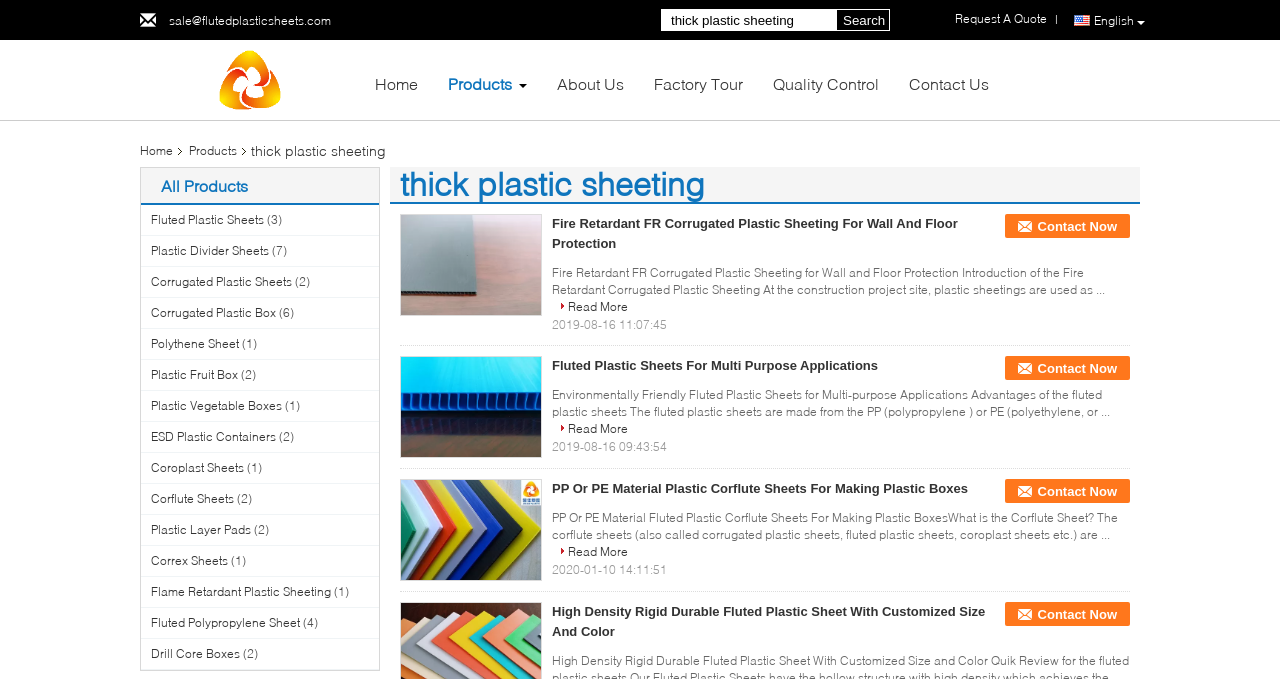Specify the bounding box coordinates of the area to click in order to execute this command: 'buy Fire Retardant FR Corrugated Plastic Sheeting online'. The coordinates should consist of four float numbers ranging from 0 to 1, and should be formatted as [left, top, right, bottom].

[0.312, 0.315, 0.423, 0.465]